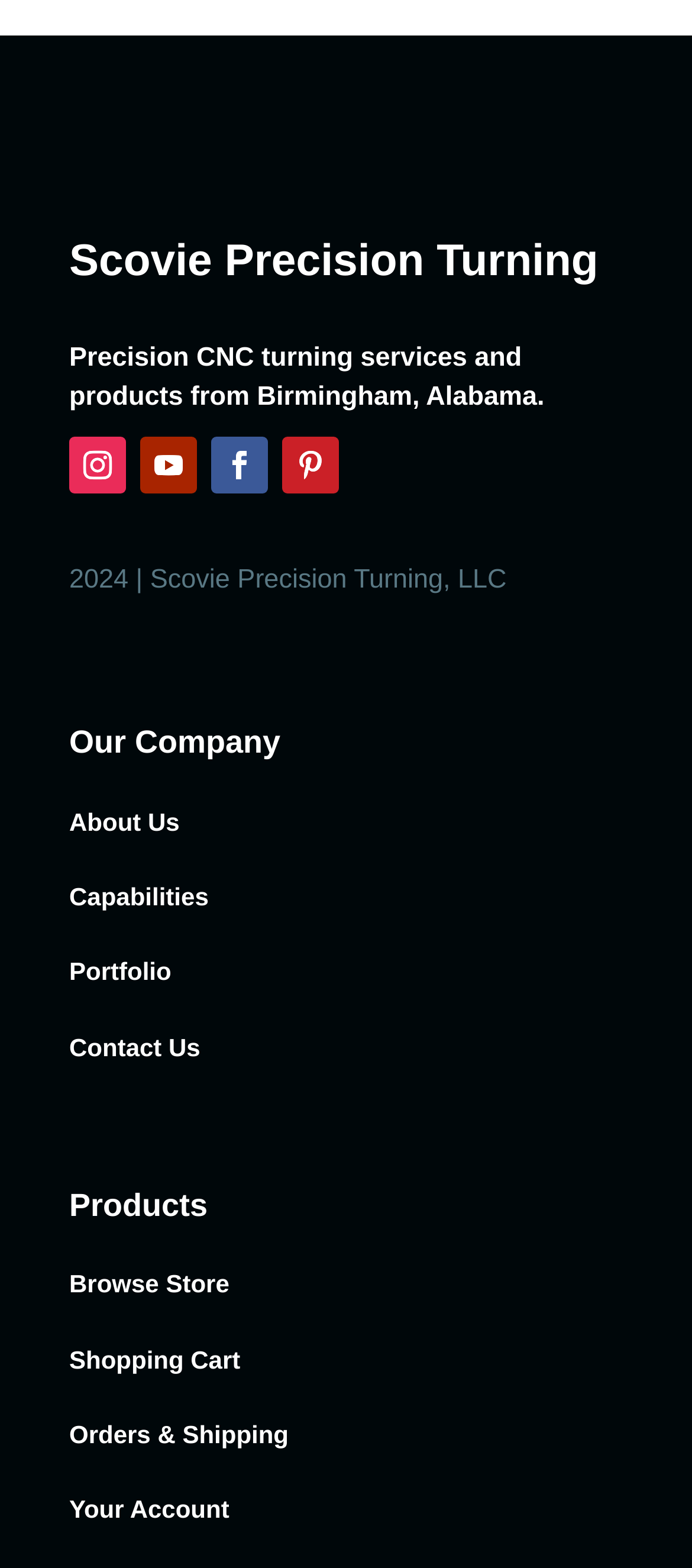Please find the bounding box for the UI component described as follows: "Contact Us".

[0.1, 0.658, 0.29, 0.676]